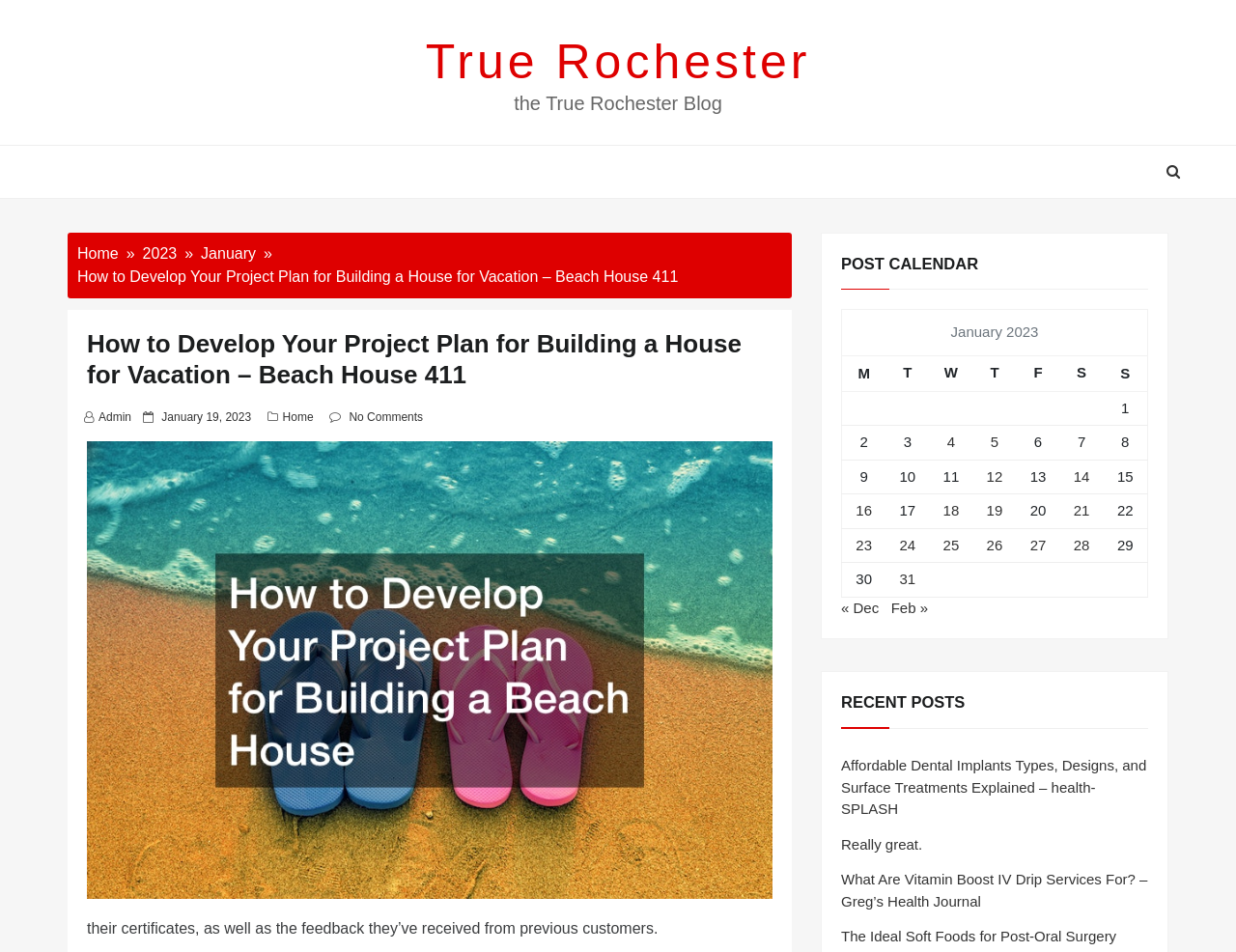Please analyze the image and provide a thorough answer to the question:
How many days are listed in the post calendar?

In the post calendar table, I counted the number of rows, each representing a day of the month. There are 31 rows, therefore, 31 days are listed.